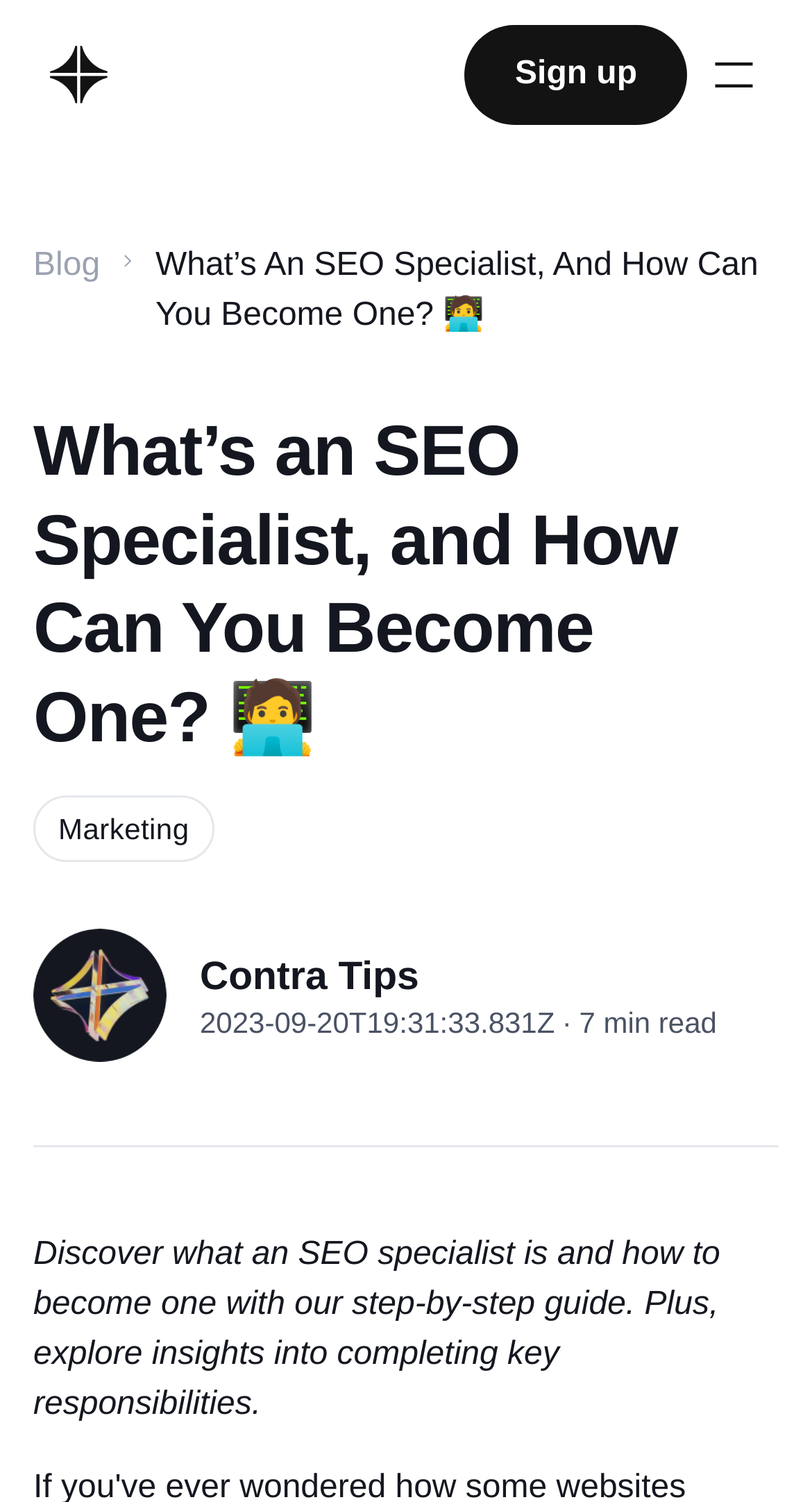Look at the image and write a detailed answer to the question: 
What is the topic of the article?

The topic of the article can be inferred from the heading 'What’s an SEO Specialist, and How Can You Become One? 🧑‍💻' and the static text 'Discover what an SEO specialist is and how to become one with our step-by-step guide.'.